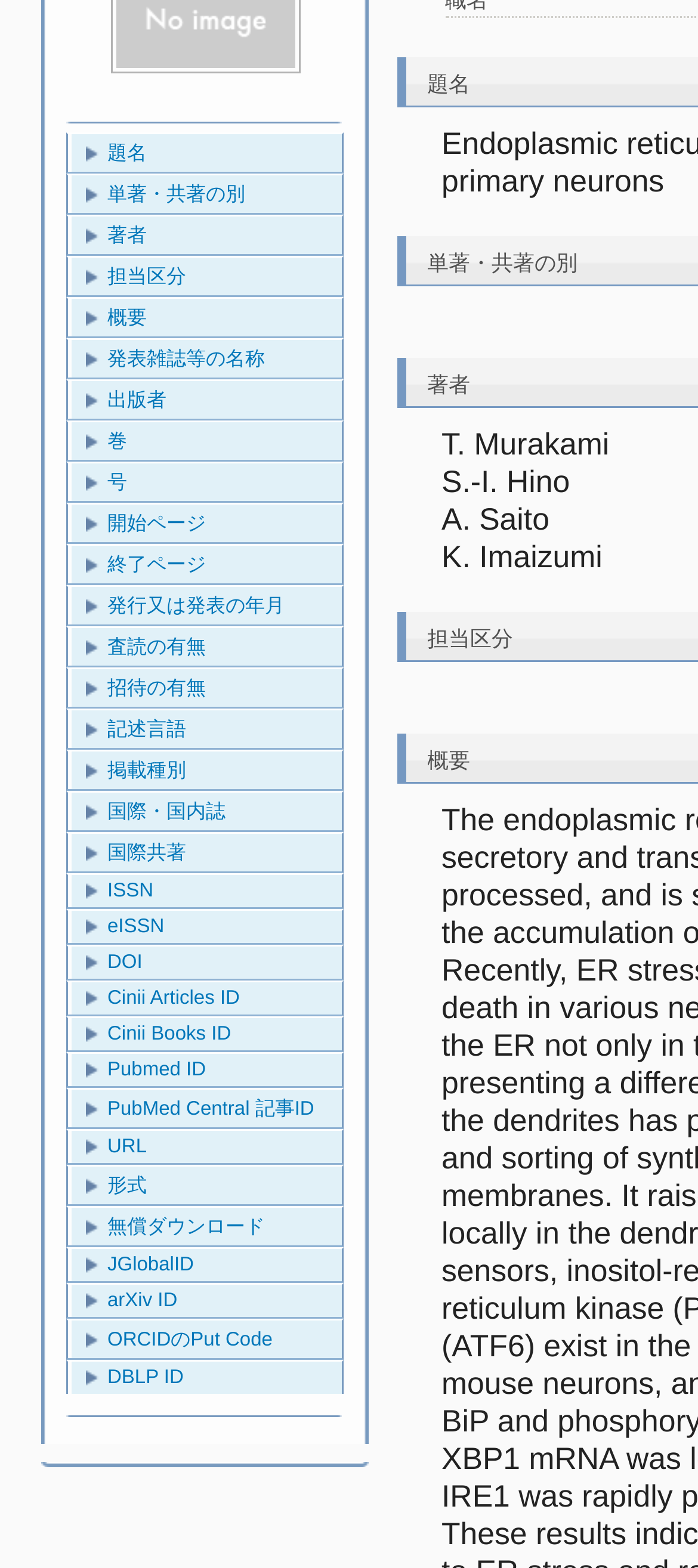Identify the bounding box for the UI element that is described as follows: "DBLP ID".

[0.103, 0.869, 0.49, 0.889]